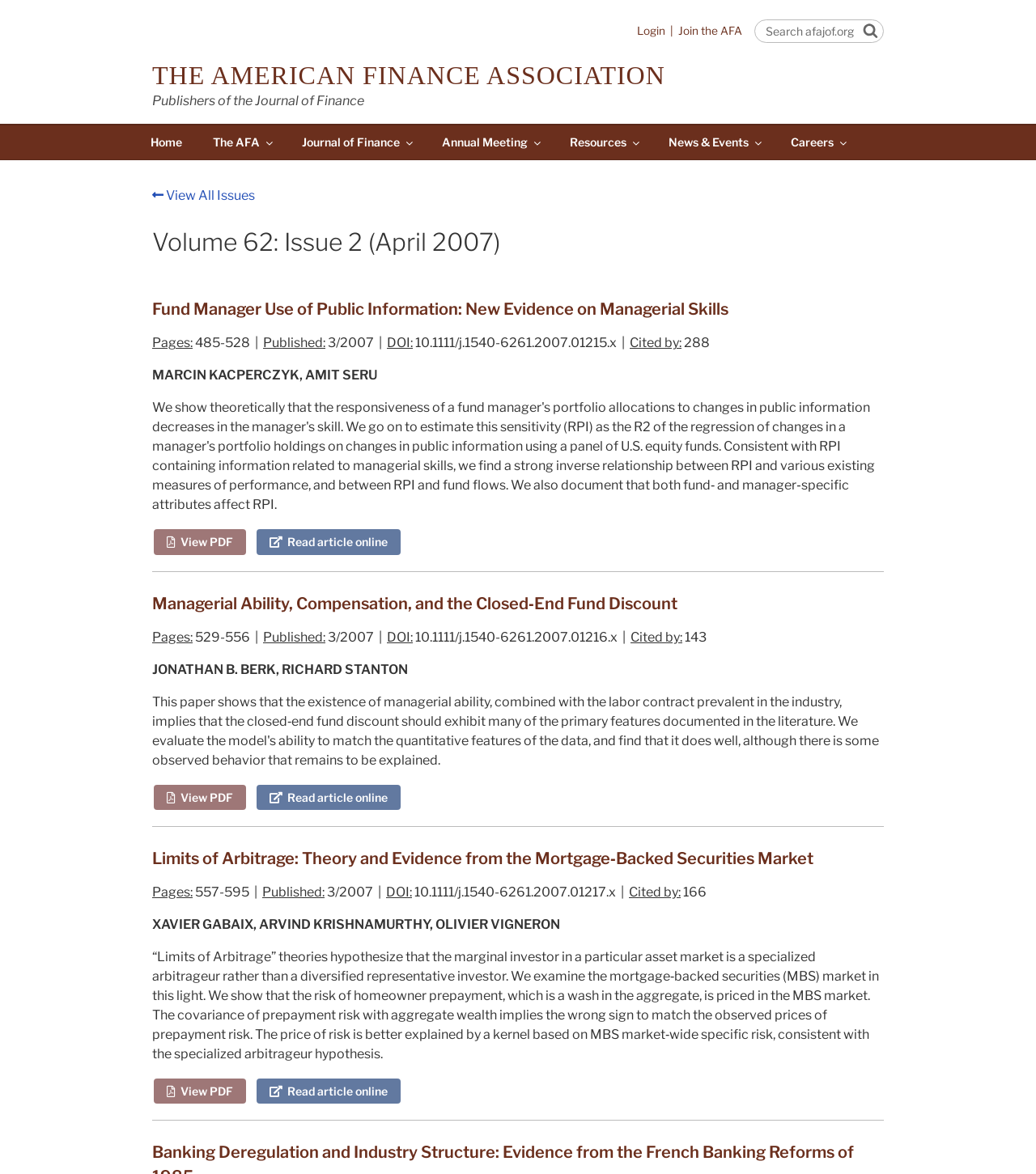What is the title of the current issue?
Respond with a short answer, either a single word or a phrase, based on the image.

Volume 62: Issue 2 (April 2007)